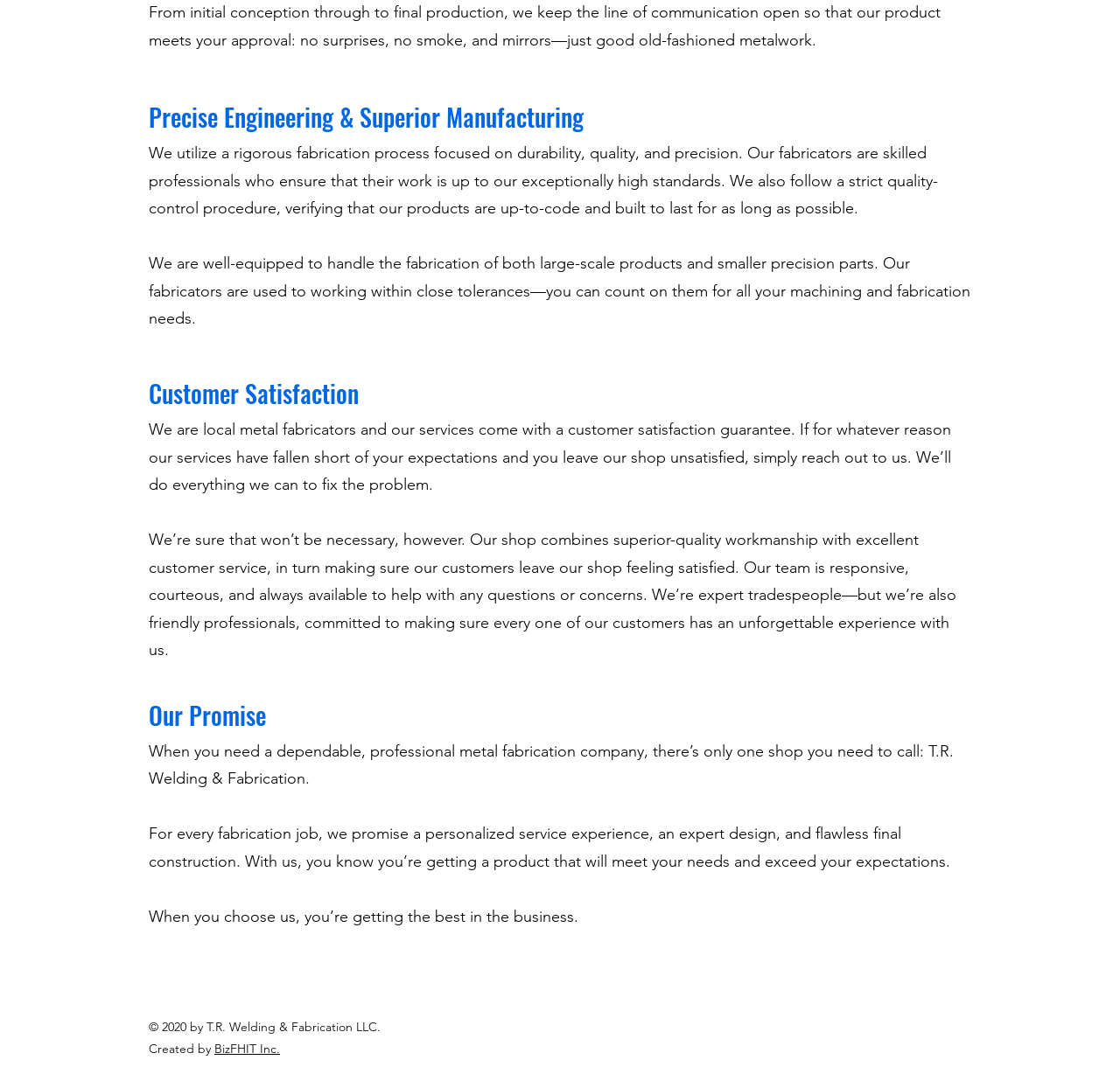Carefully examine the image and provide an in-depth answer to the question: What is the company's focus in fabrication process?

The company's focus in fabrication process is mentioned in the 'Precise Engineering & Superior Manufacturing' section, which states that they utilize a rigorous fabrication process focused on durability, quality, and precision.